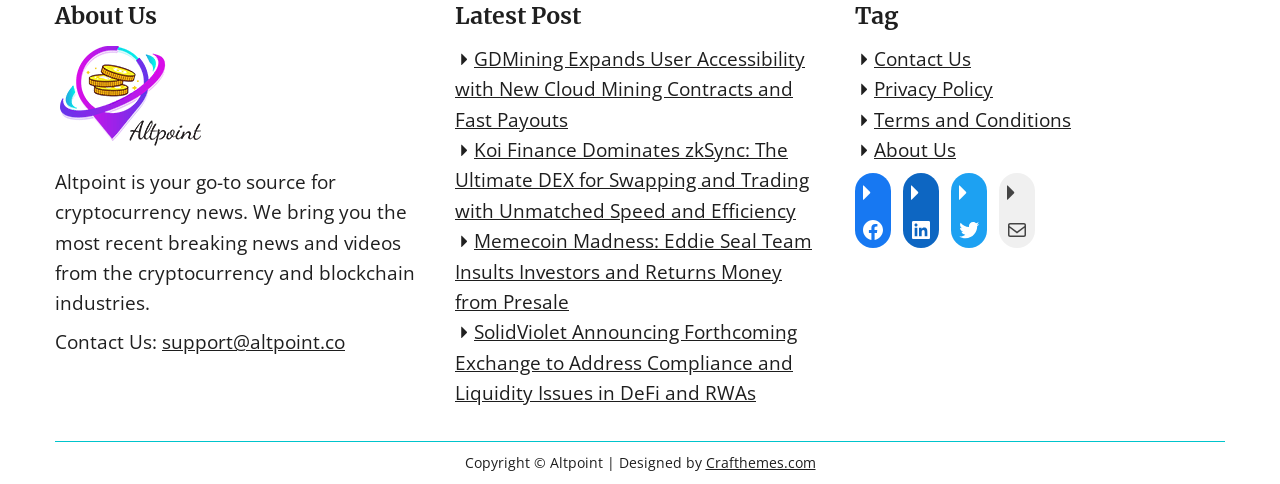Identify the bounding box coordinates for the element you need to click to achieve the following task: "Follow Altpoint on Facebook". Provide the bounding box coordinates as four float numbers between 0 and 1, in the form [left, top, right, bottom].

[0.668, 0.438, 0.696, 0.512]